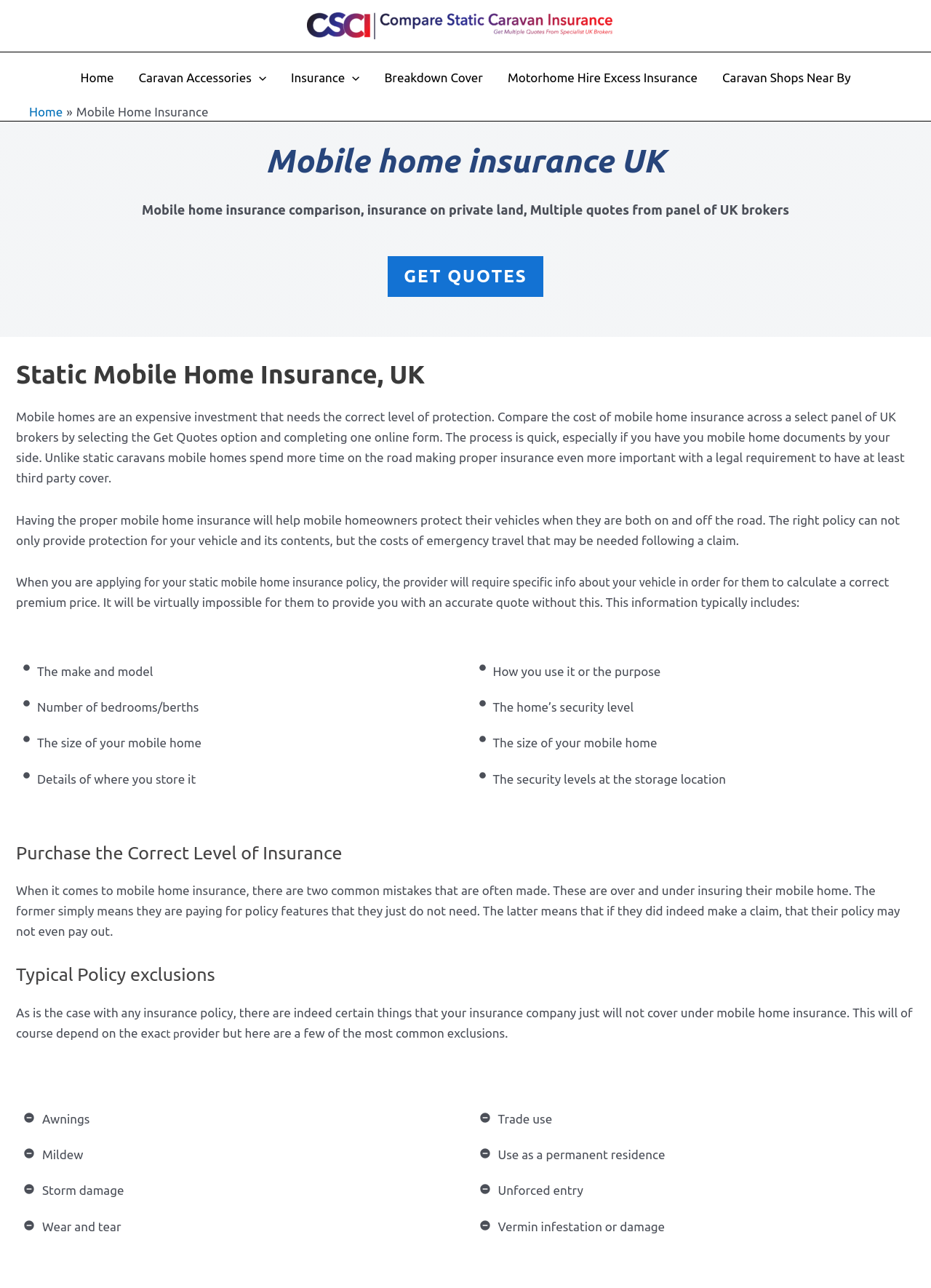Determine the bounding box coordinates of the region that needs to be clicked to achieve the task: "Click the 'Breakdown Cover' link".

[0.4, 0.041, 0.532, 0.08]